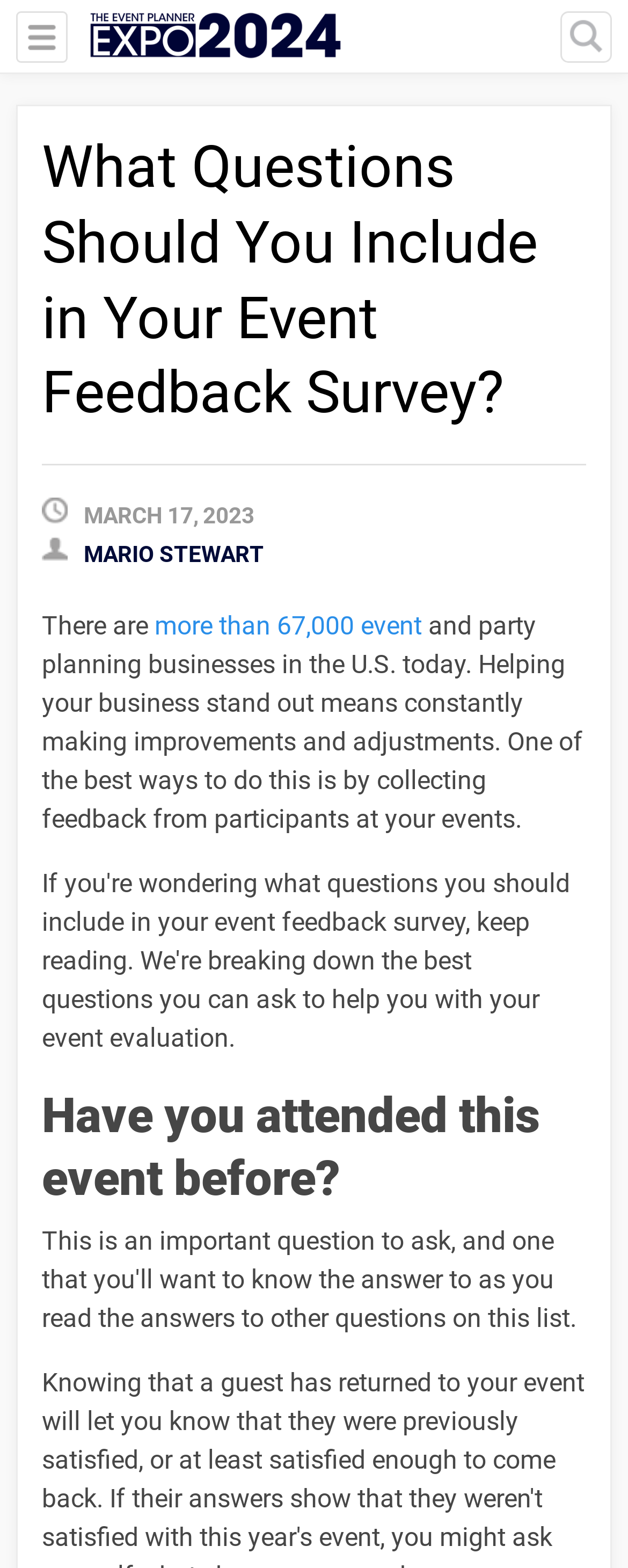Please provide the bounding box coordinates in the format (top-left x, top-left y, bottom-right x, bottom-right y). Remember, all values are floating point numbers between 0 and 1. What is the bounding box coordinate of the region described as: more than 67,000 event

[0.246, 0.389, 0.672, 0.409]